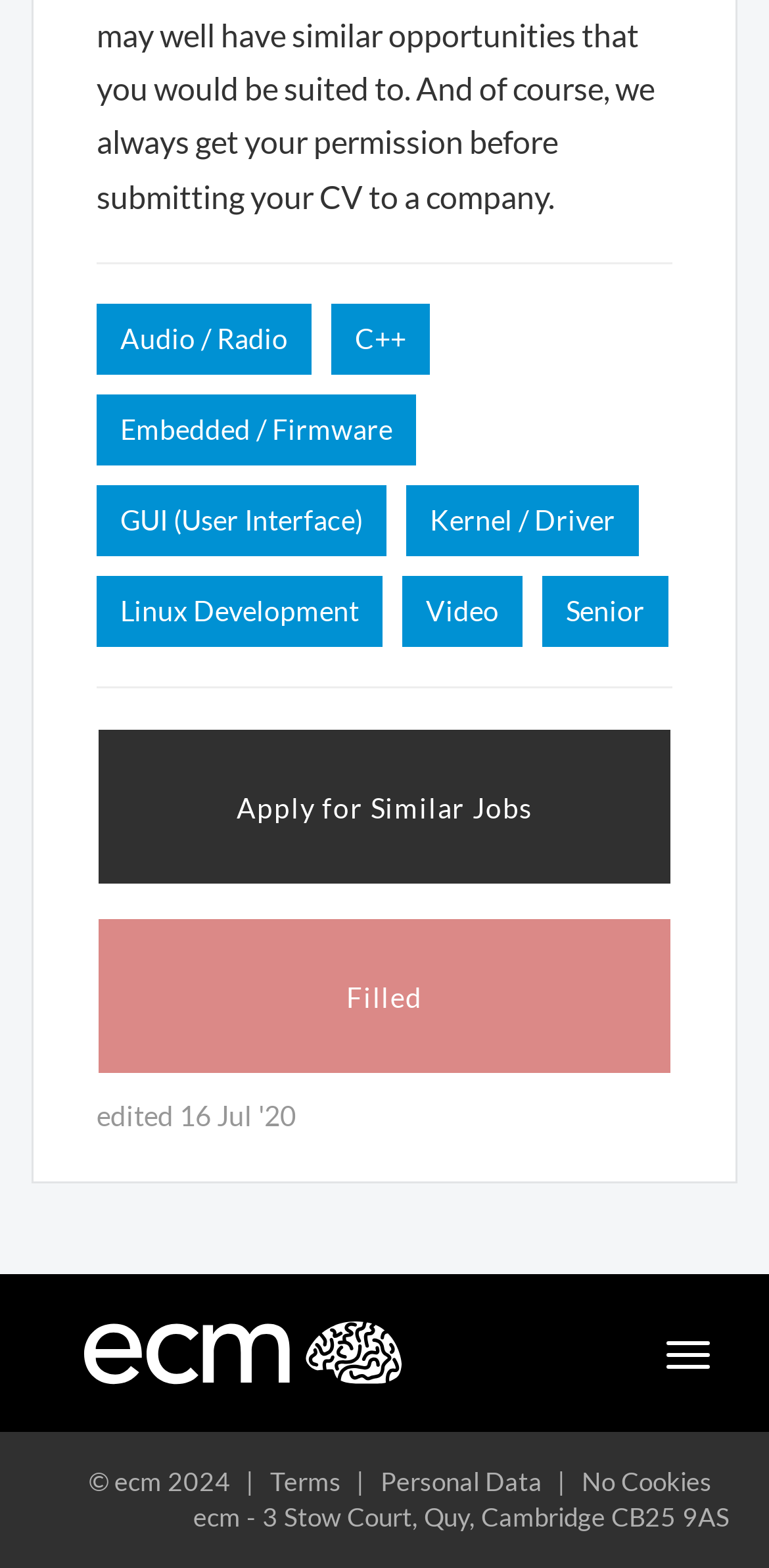Identify the bounding box coordinates for the region of the element that should be clicked to carry out the instruction: "Click on Linux Development link". The bounding box coordinates should be four float numbers between 0 and 1, i.e., [left, top, right, bottom].

[0.126, 0.367, 0.497, 0.412]